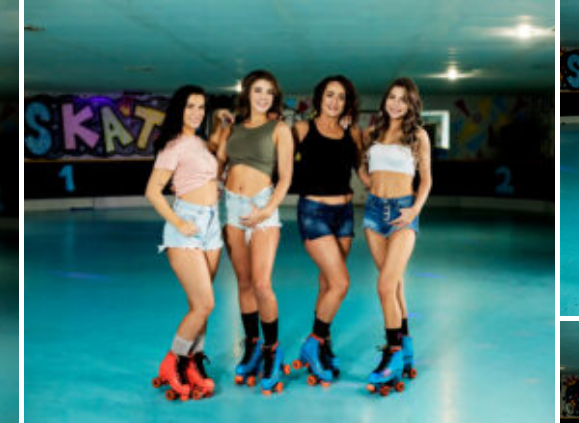What type of tops are the women wearing? Based on the image, give a response in one word or a short phrase.

crop tops